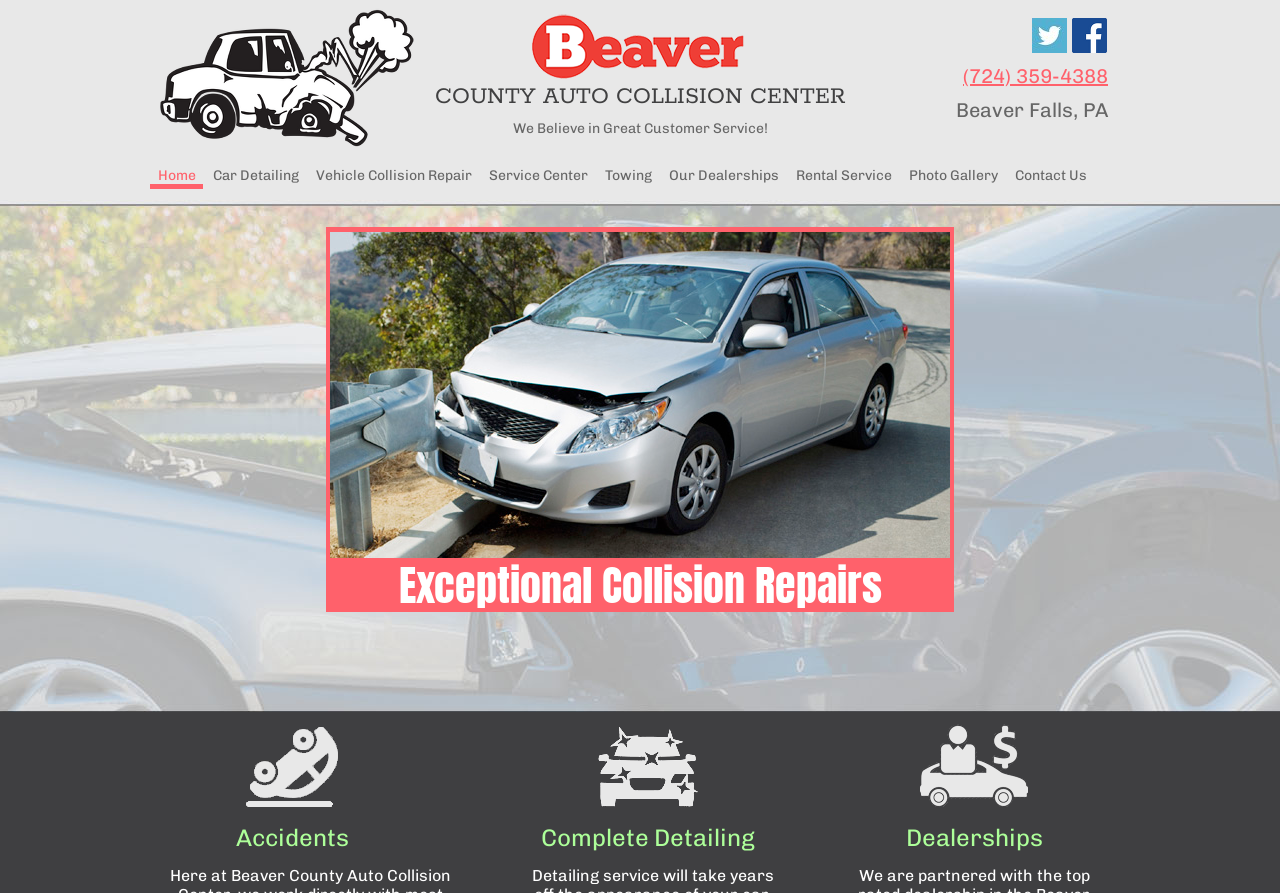Please identify the webpage's heading and generate its text content.

We Believe in Great Customer Service!